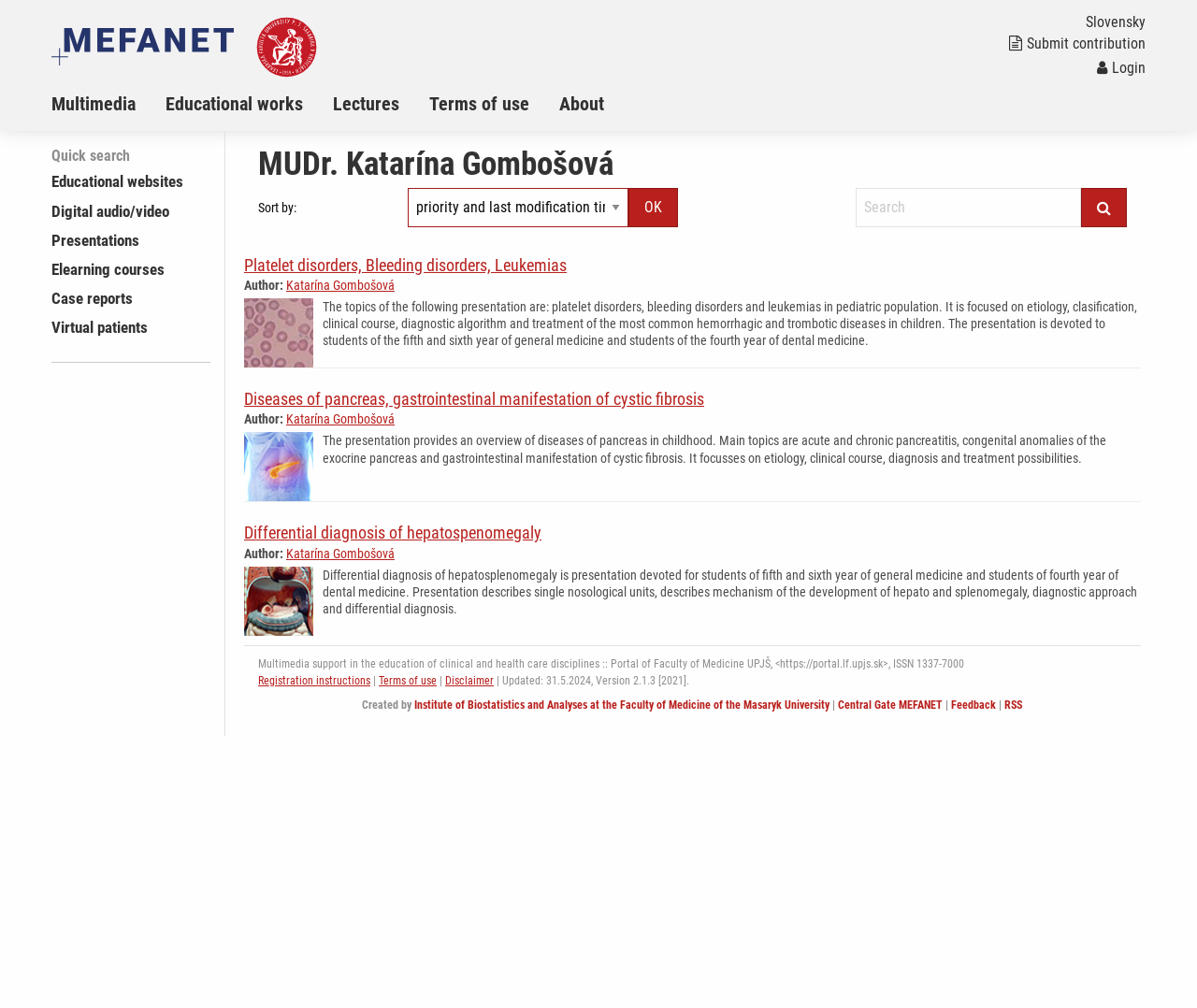Select the bounding box coordinates of the element I need to click to carry out the following instruction: "View the 'Educational works' page".

[0.138, 0.083, 0.278, 0.123]